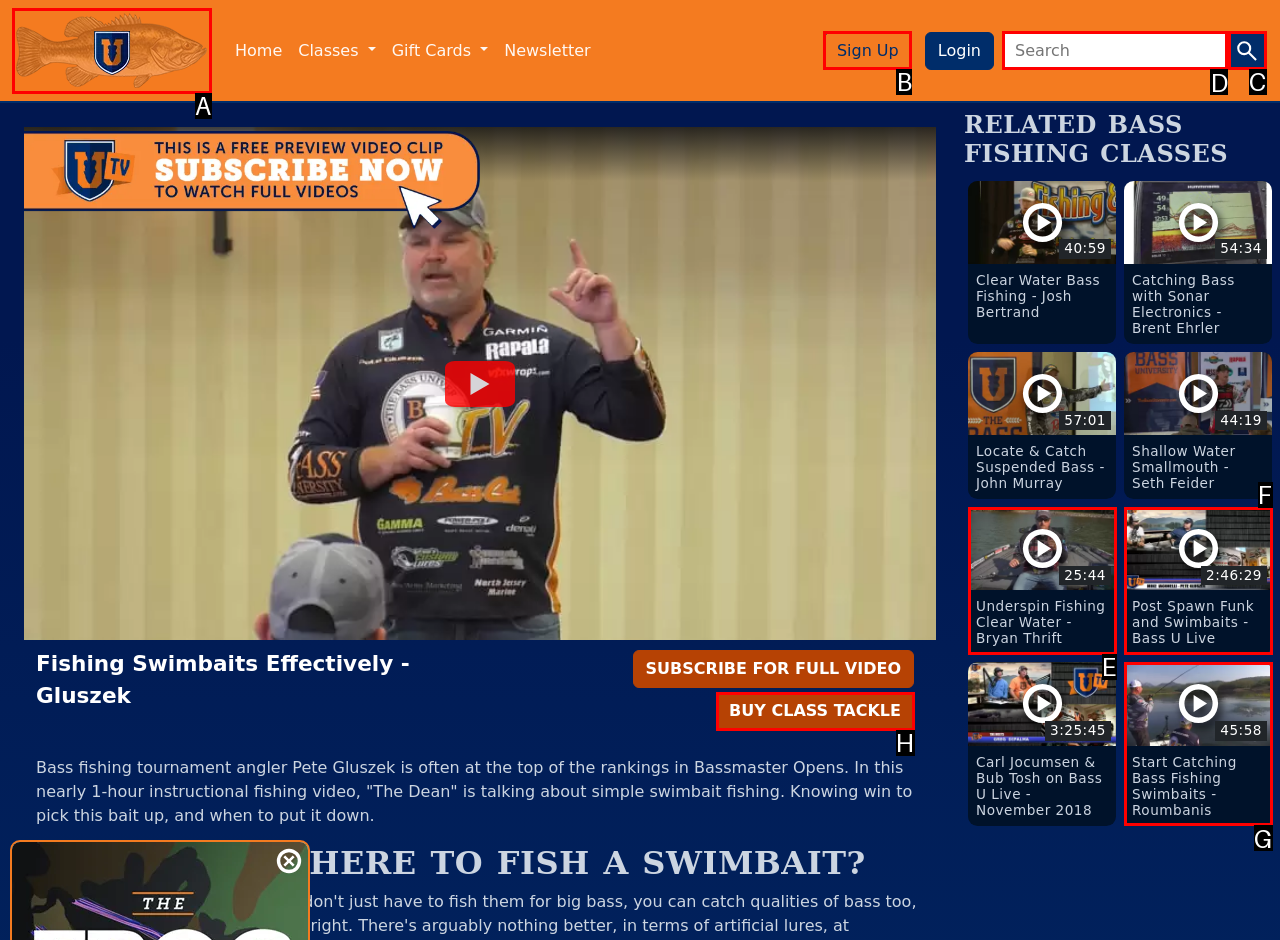From the given options, indicate the letter that corresponds to the action needed to complete this task: Search for a term. Respond with only the letter.

D